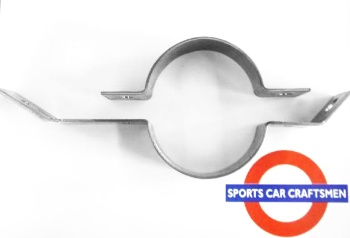Offer a detailed narrative of the image's content.

The image features a fabricated metal part designed for British sports cars, showcasing a circular clamping mechanism with two protruding arms for attachment. This component is likely used in the restoration or repair of vintage models, reflecting the craftsmanship and meticulous attention to detail of Sports Car Craftsmen, a service specializing in parts for classic British vehicles. The company emphasizes providing high-quality, fabricated components to cater to the needs of sports car enthusiasts, ensuring functionality and authenticity in restoration projects. The circular logo at the bottom, prominently featuring the name "SPORTS CAR CRAFTSMEN," underscores their dedication to the British car restoration industry.